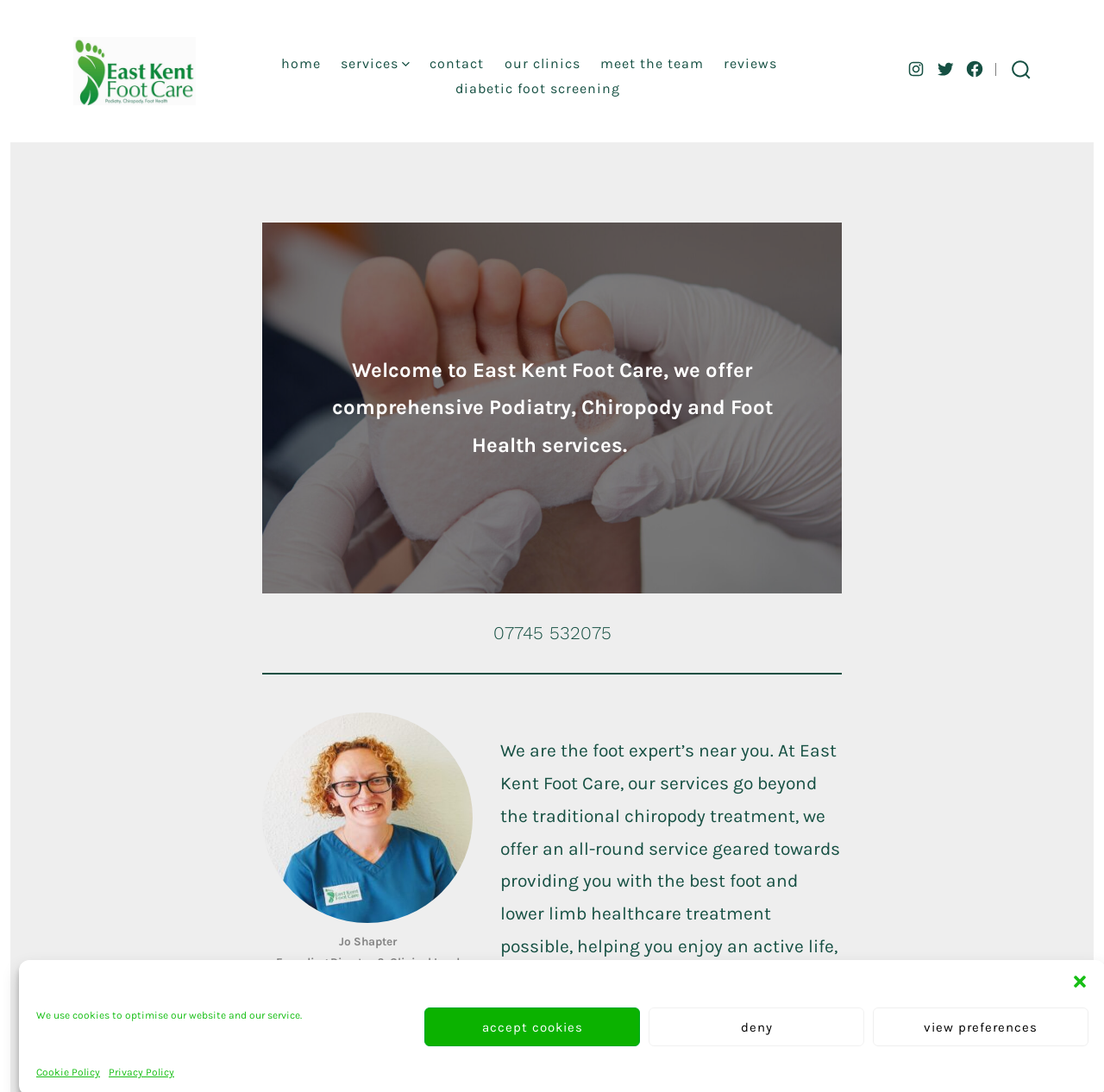Show the bounding box coordinates for the element that needs to be clicked to execute the following instruction: "Contact us". Provide the coordinates in the form of four float numbers between 0 and 1, i.e., [left, top, right, bottom].

[0.389, 0.047, 0.439, 0.07]